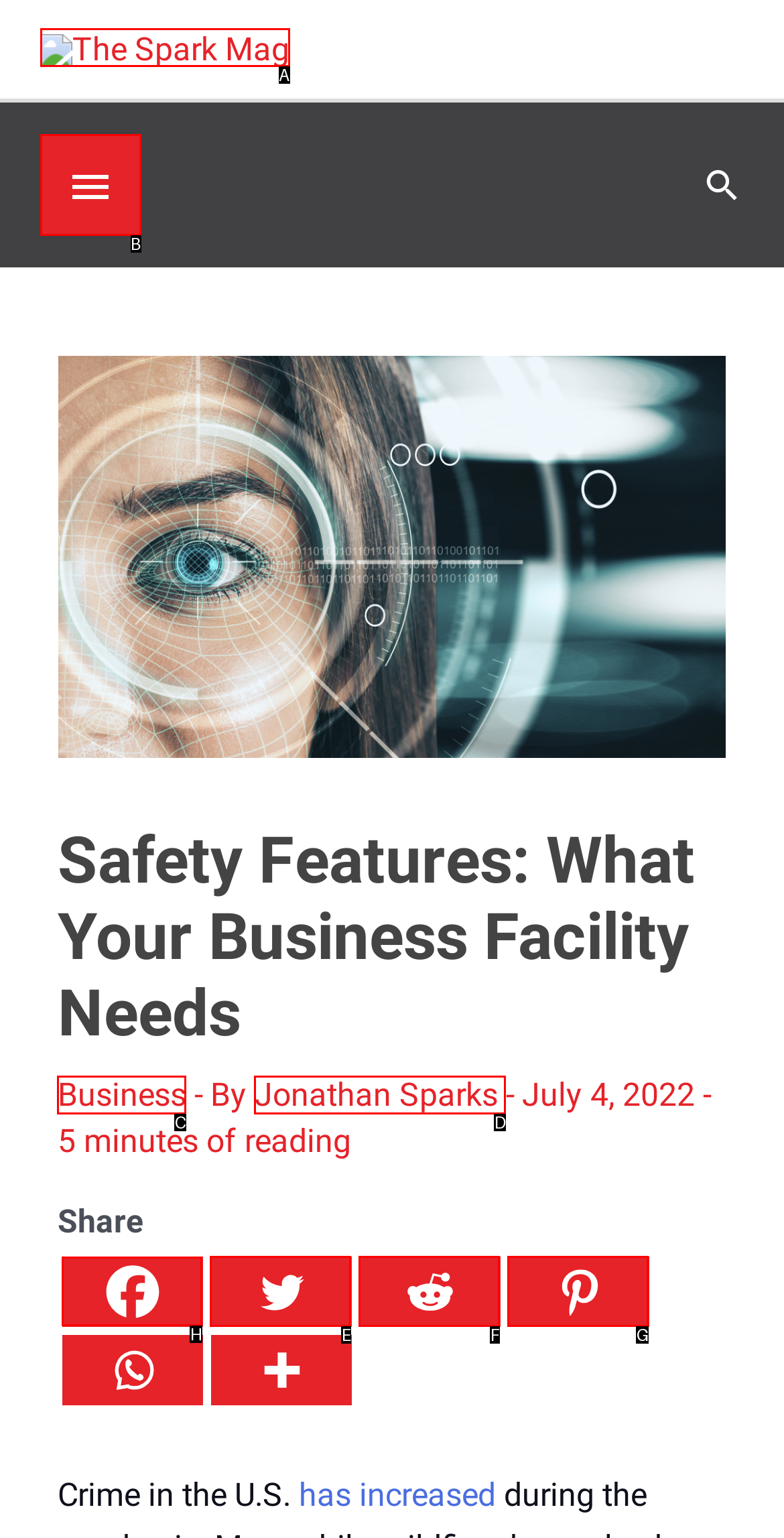For the instruction: Share on Facebook, which HTML element should be clicked?
Respond with the letter of the appropriate option from the choices given.

H